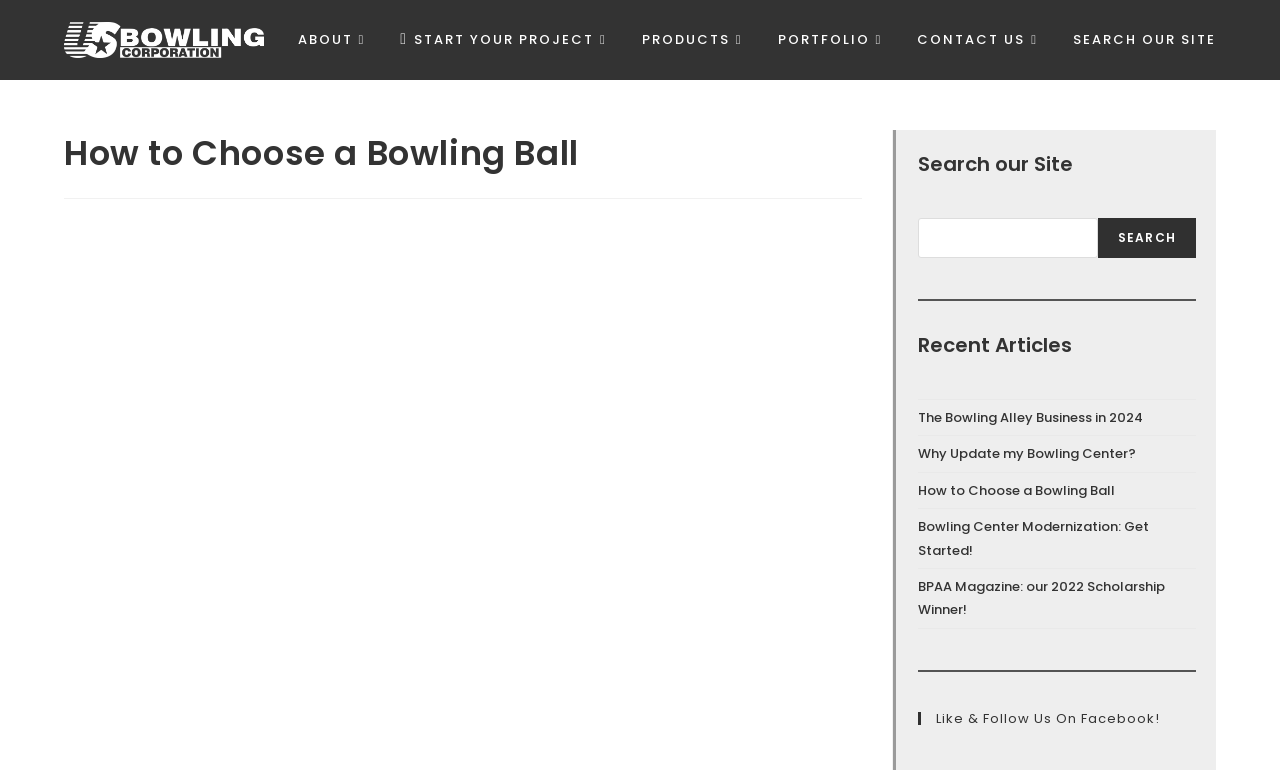Extract the bounding box of the UI element described as: "parent_node: SEARCH name="s"".

[0.718, 0.283, 0.858, 0.335]